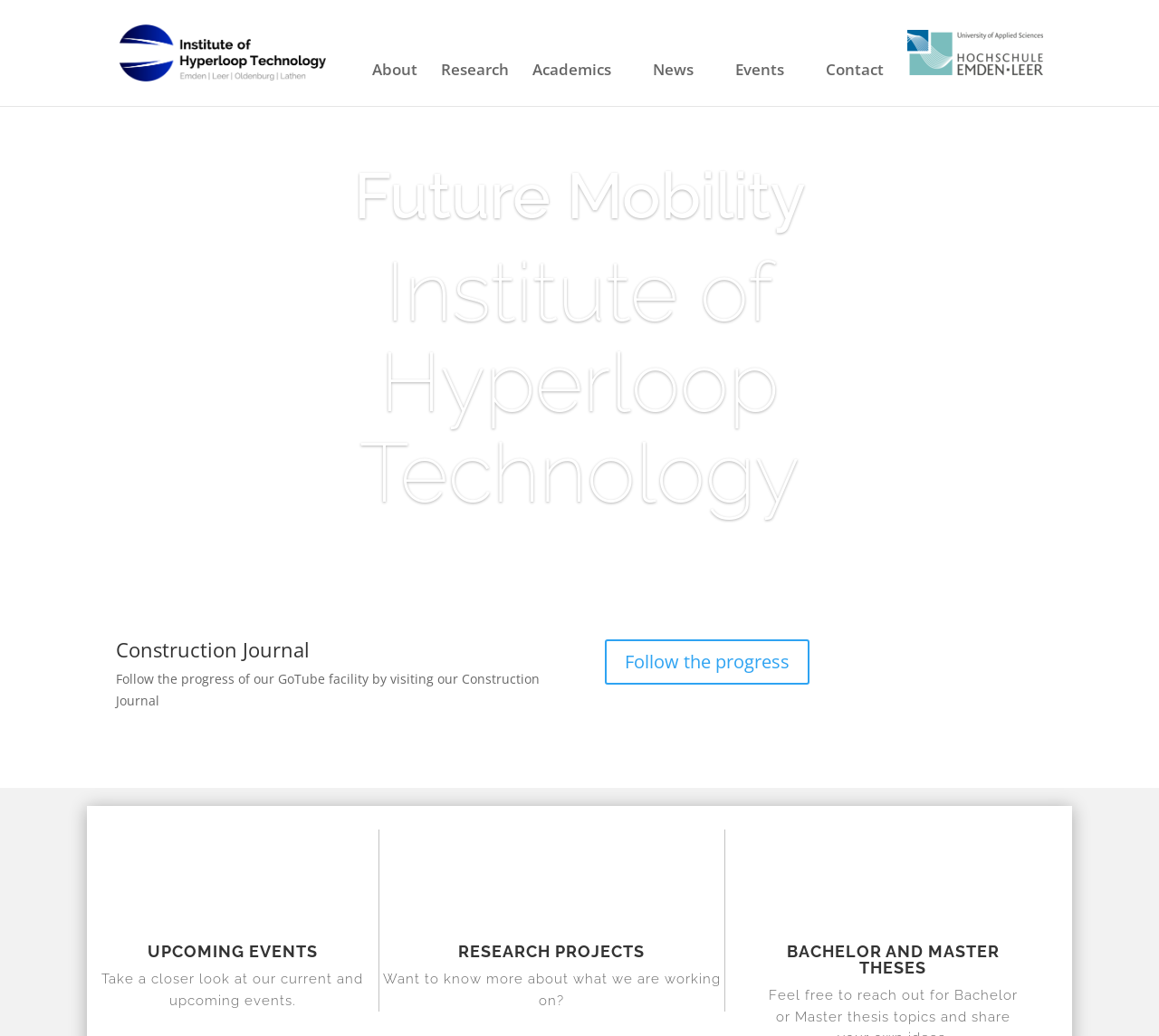Locate the bounding box coordinates of the clickable region to complete the following instruction: "Read the Construction Journal."

[0.522, 0.617, 0.699, 0.661]